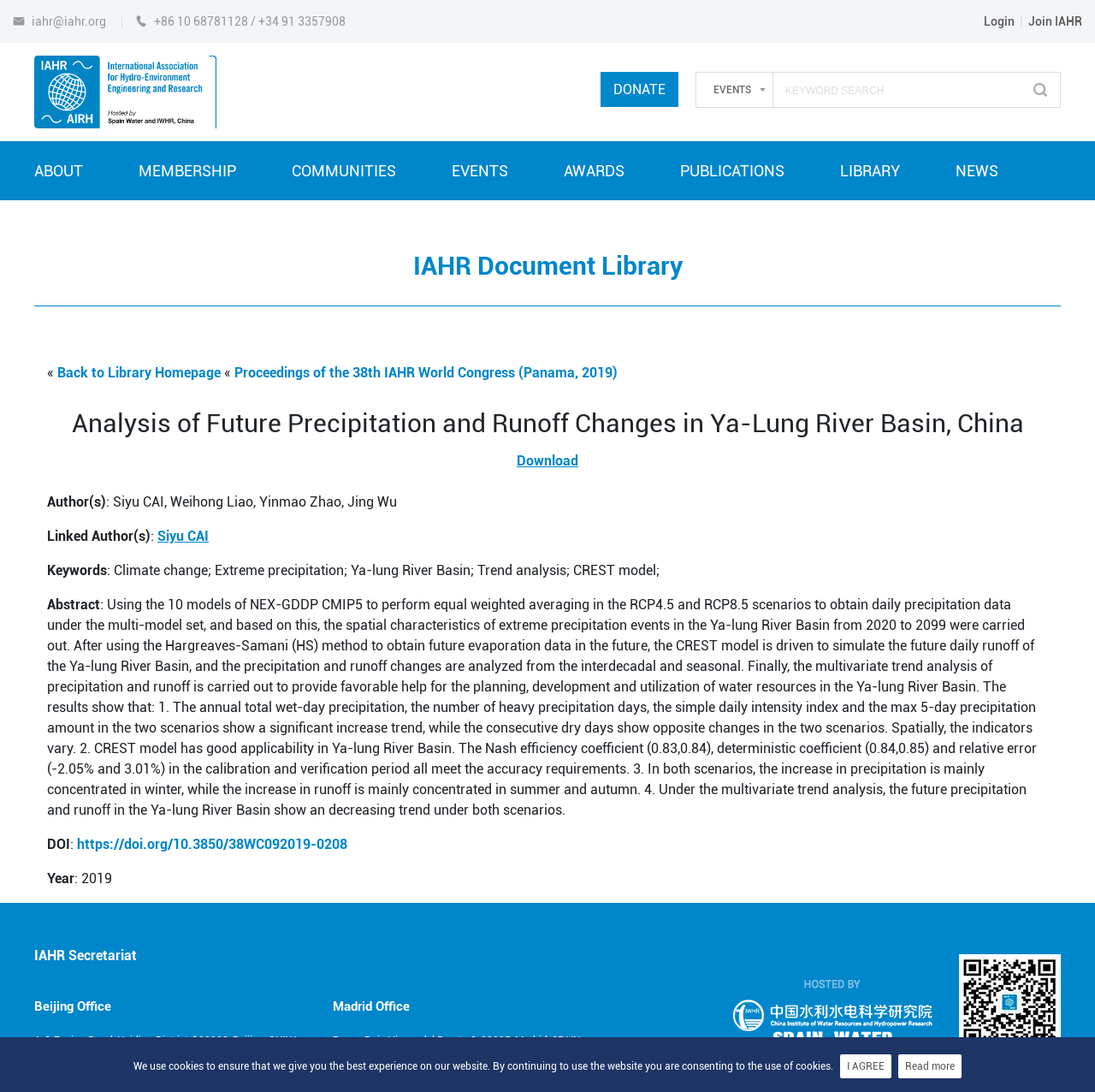Pinpoint the bounding box coordinates of the element that must be clicked to accomplish the following instruction: "Contact the Beijing Office". The coordinates should be in the format of four float numbers between 0 and 1, i.e., [left, top, right, bottom].

[0.031, 0.947, 0.273, 0.958]